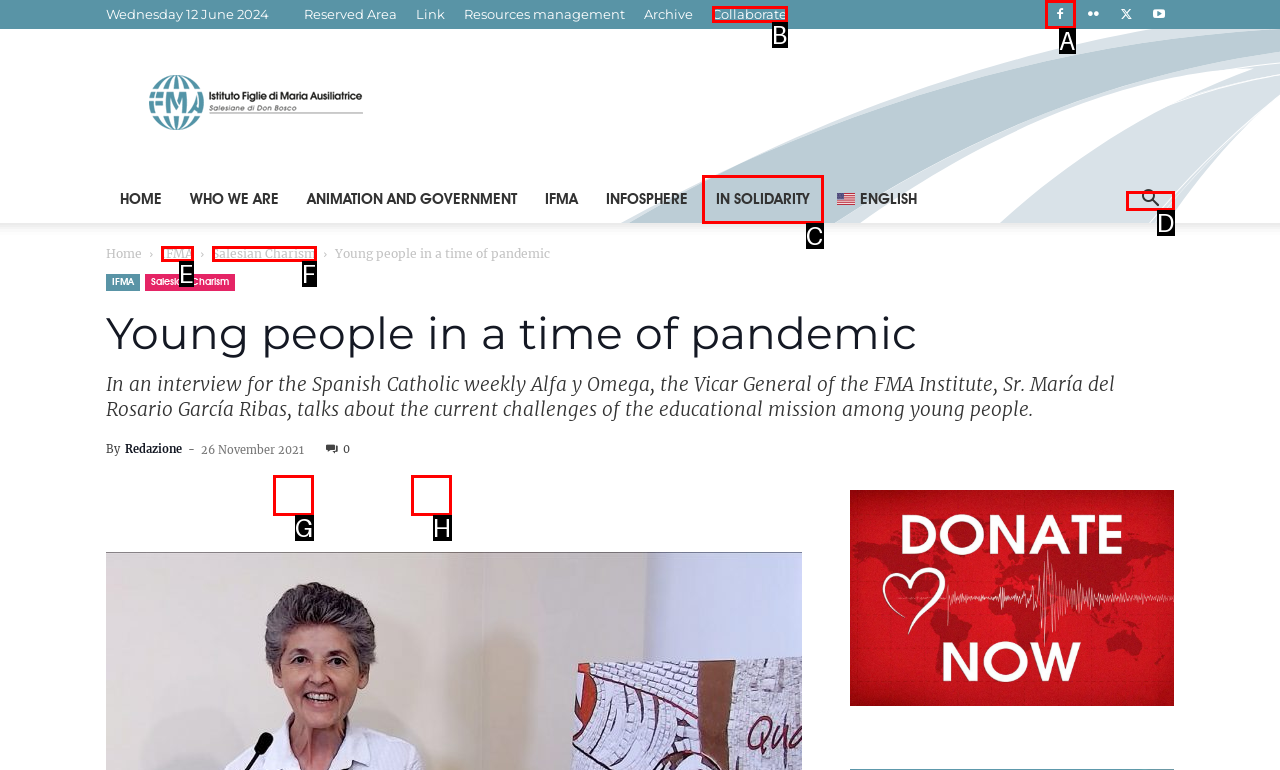Look at the description: In solidarity
Determine the letter of the matching UI element from the given choices.

C